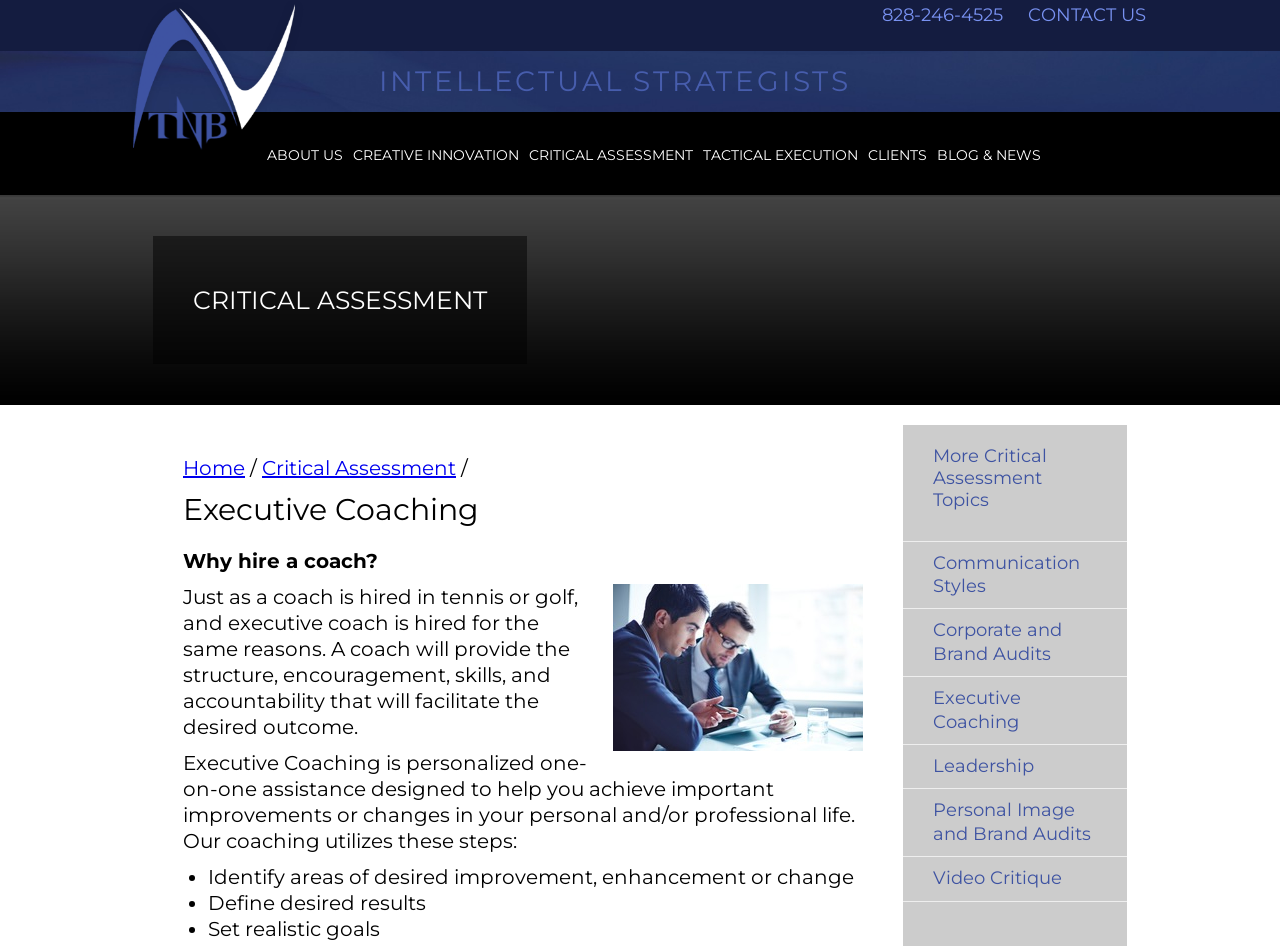What is the phone number to contact?
Give a one-word or short phrase answer based on the image.

828-246-4525